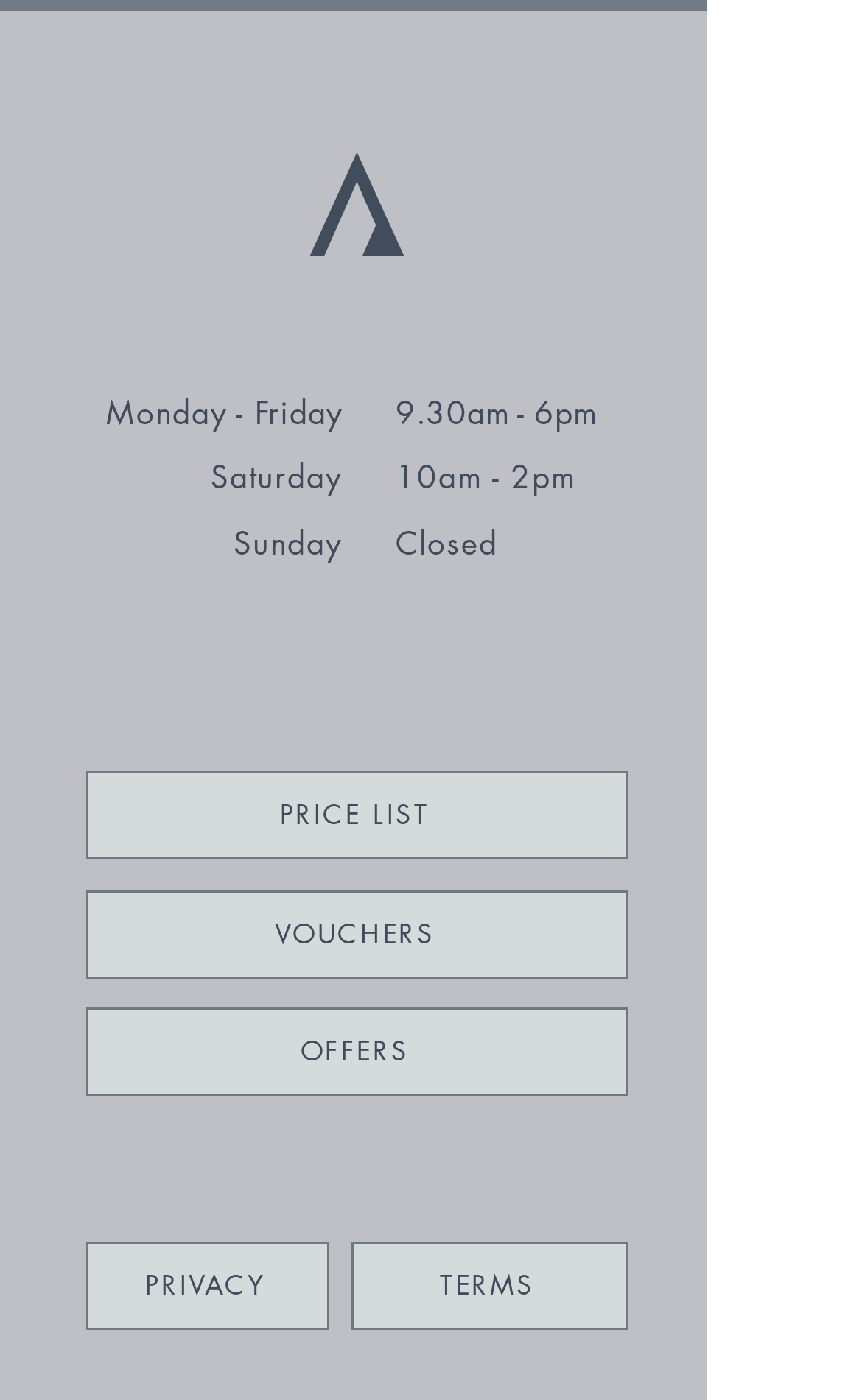Find the bounding box coordinates of the clickable area that will achieve the following instruction: "Book an appointment".

[0.29, 0.45, 0.403, 0.513]